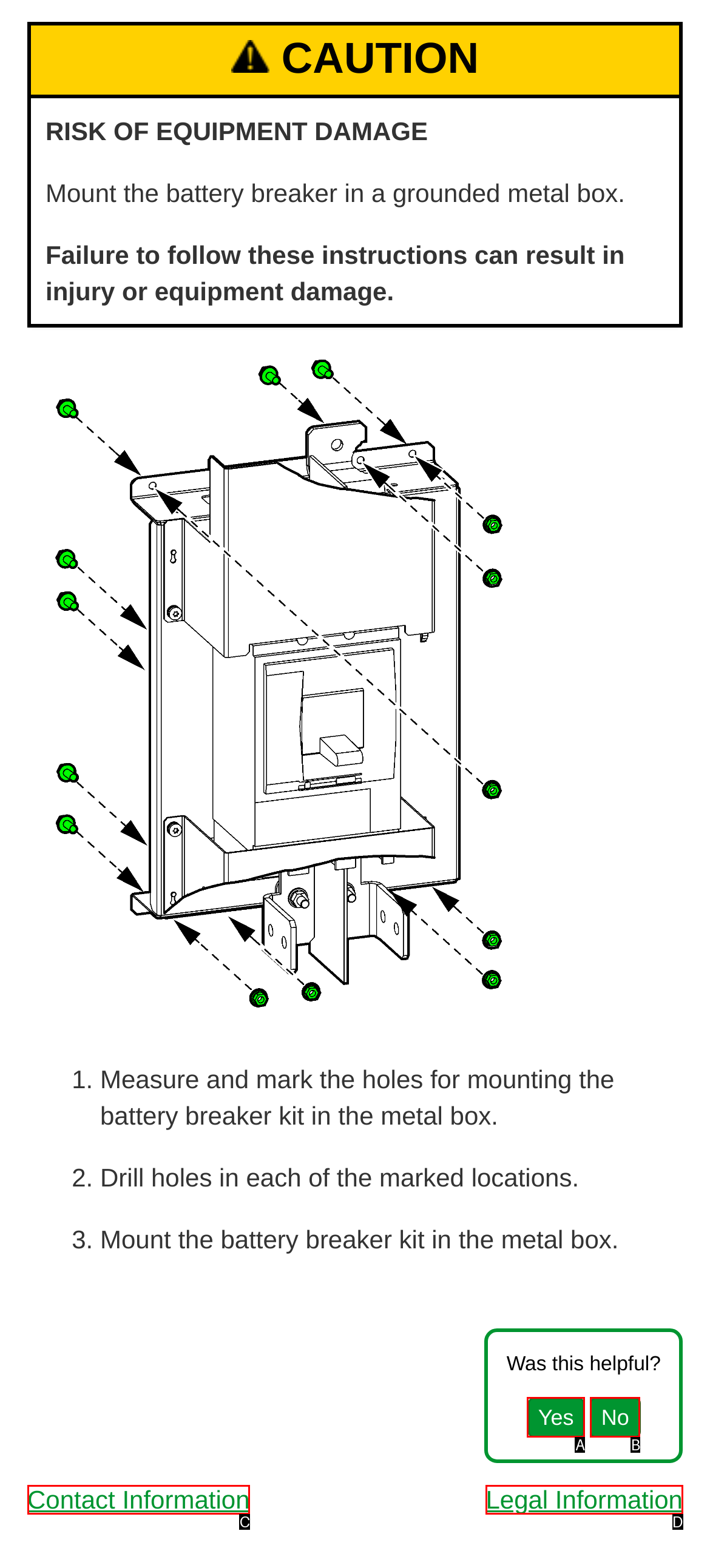Determine which HTML element best fits the description: Atelier Des Ors
Answer directly with the letter of the matching option from the available choices.

None